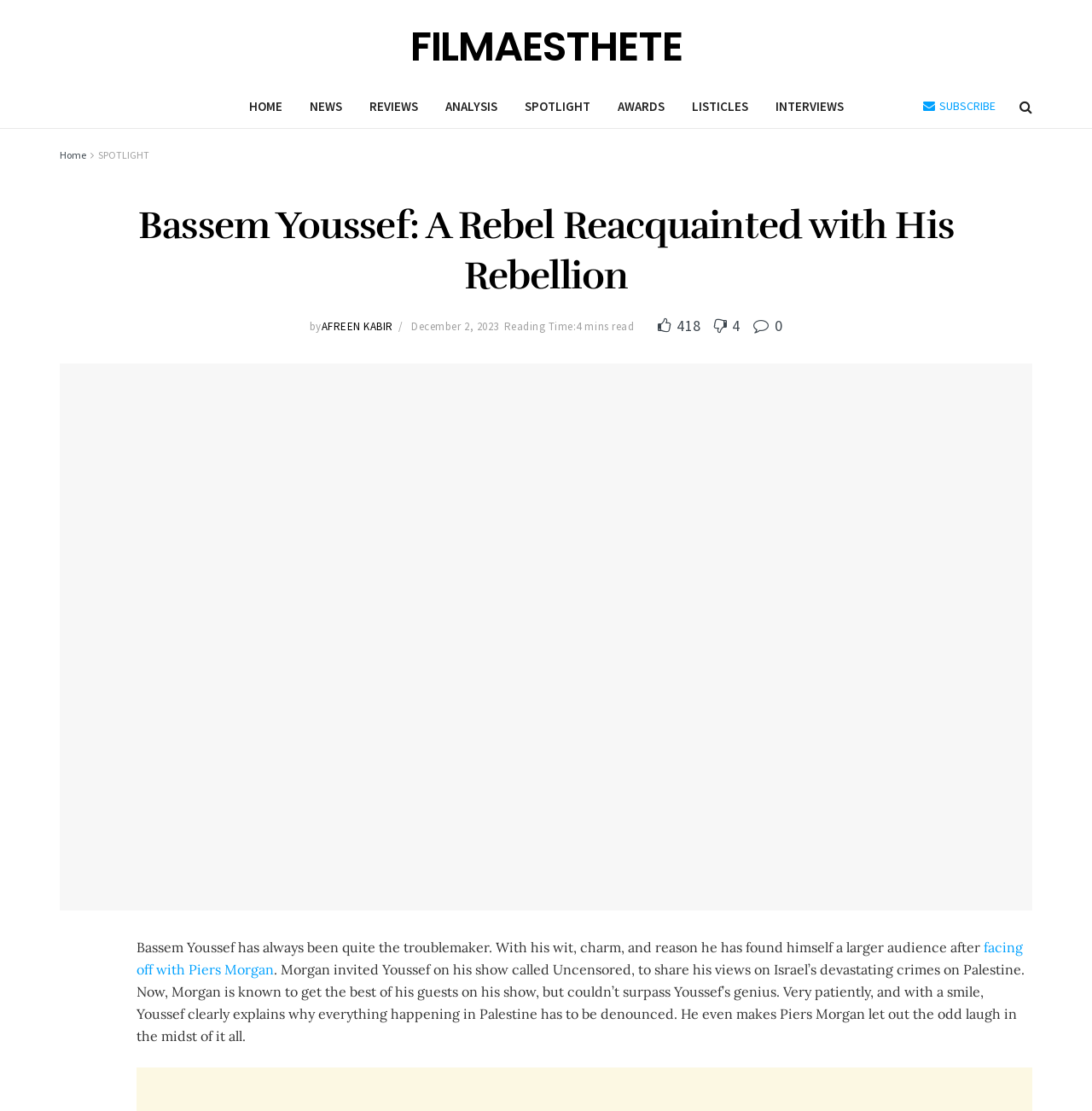Determine the coordinates of the bounding box that should be clicked to complete the instruction: "Subscribe to the newsletter". The coordinates should be represented by four float numbers between 0 and 1: [left, top, right, bottom].

[0.845, 0.088, 0.912, 0.102]